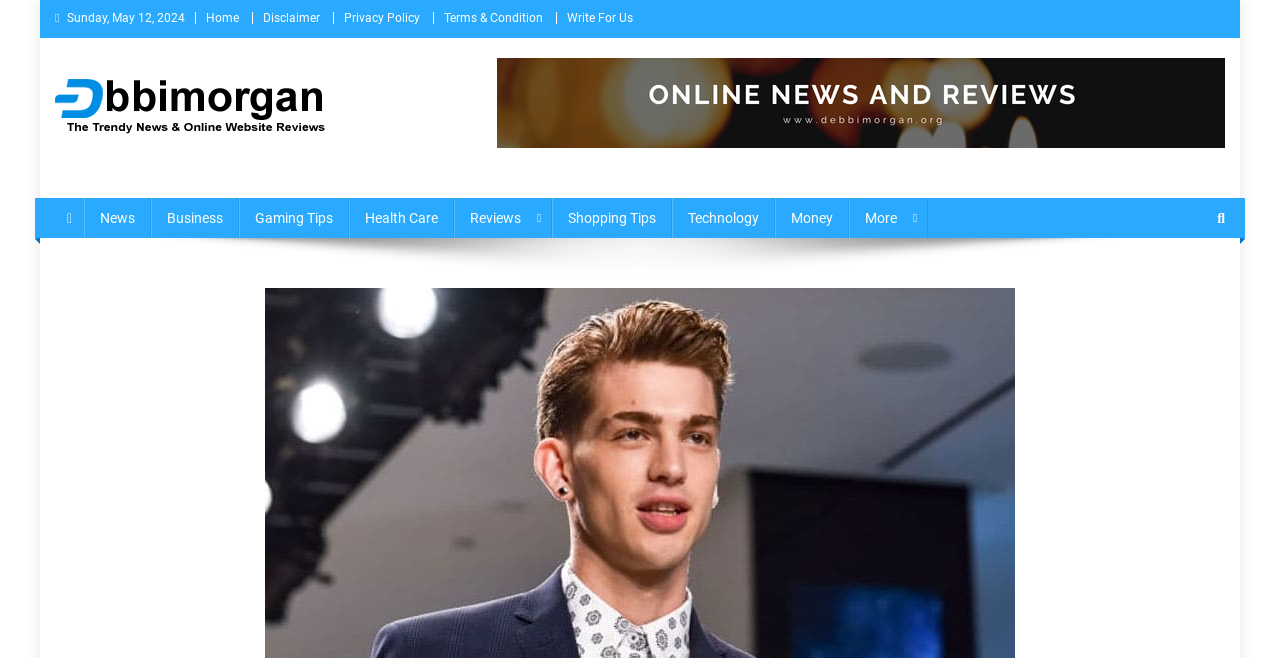What is the date displayed at the top?
Please provide a full and detailed response to the question.

I found the date by looking at the top of the webpage, where I saw a static text element with the content 'Sunday, May 12, 2024'.